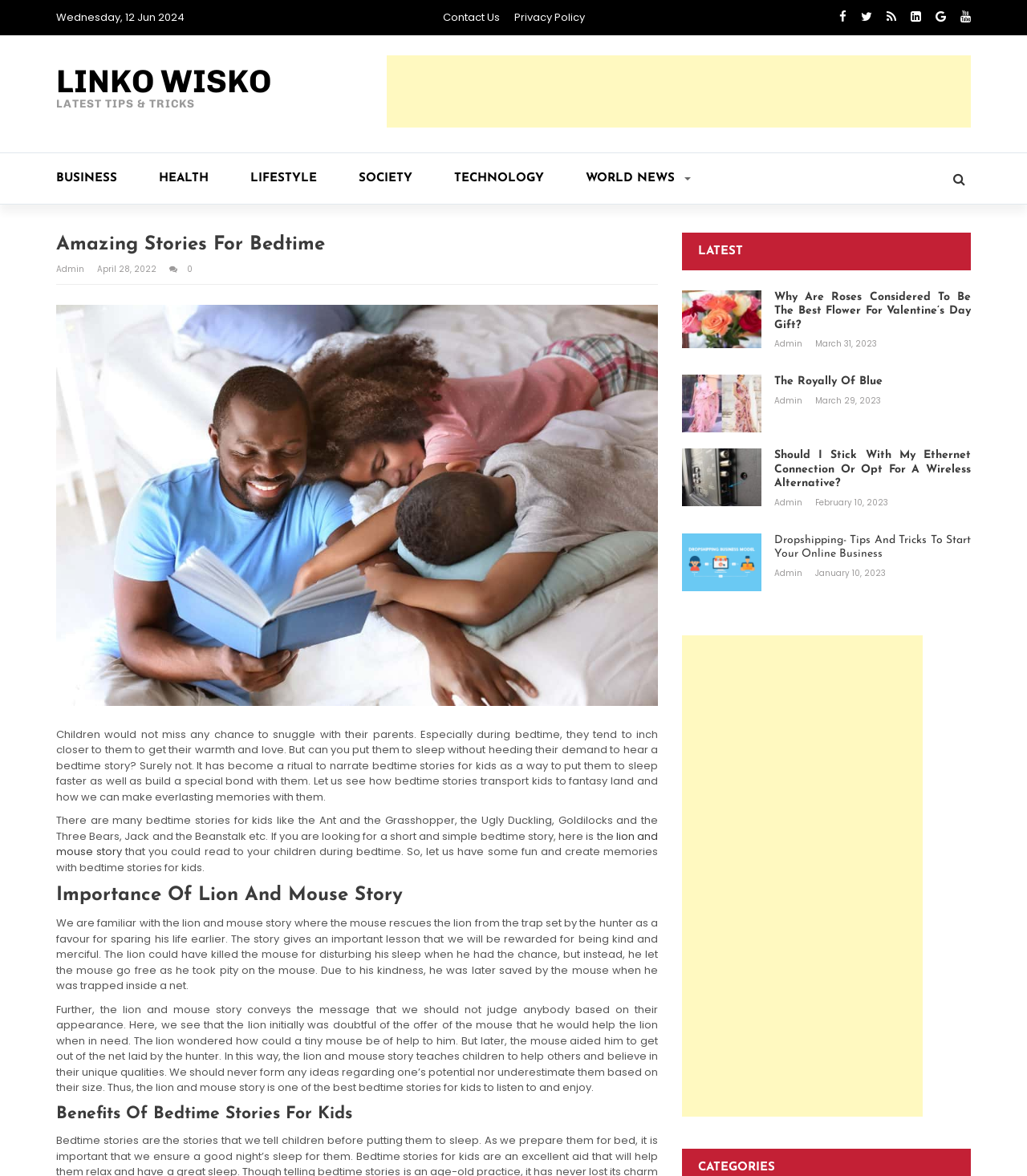What is the moral of the lion and mouse story?
Refer to the image and give a detailed response to the question.

The lion and mouse story conveys the message that we should be kind and merciful to others, regardless of their size or appearance. The story teaches children to help others and believe in their unique qualities, and it also highlights the importance of not judging anyone based on their appearance.